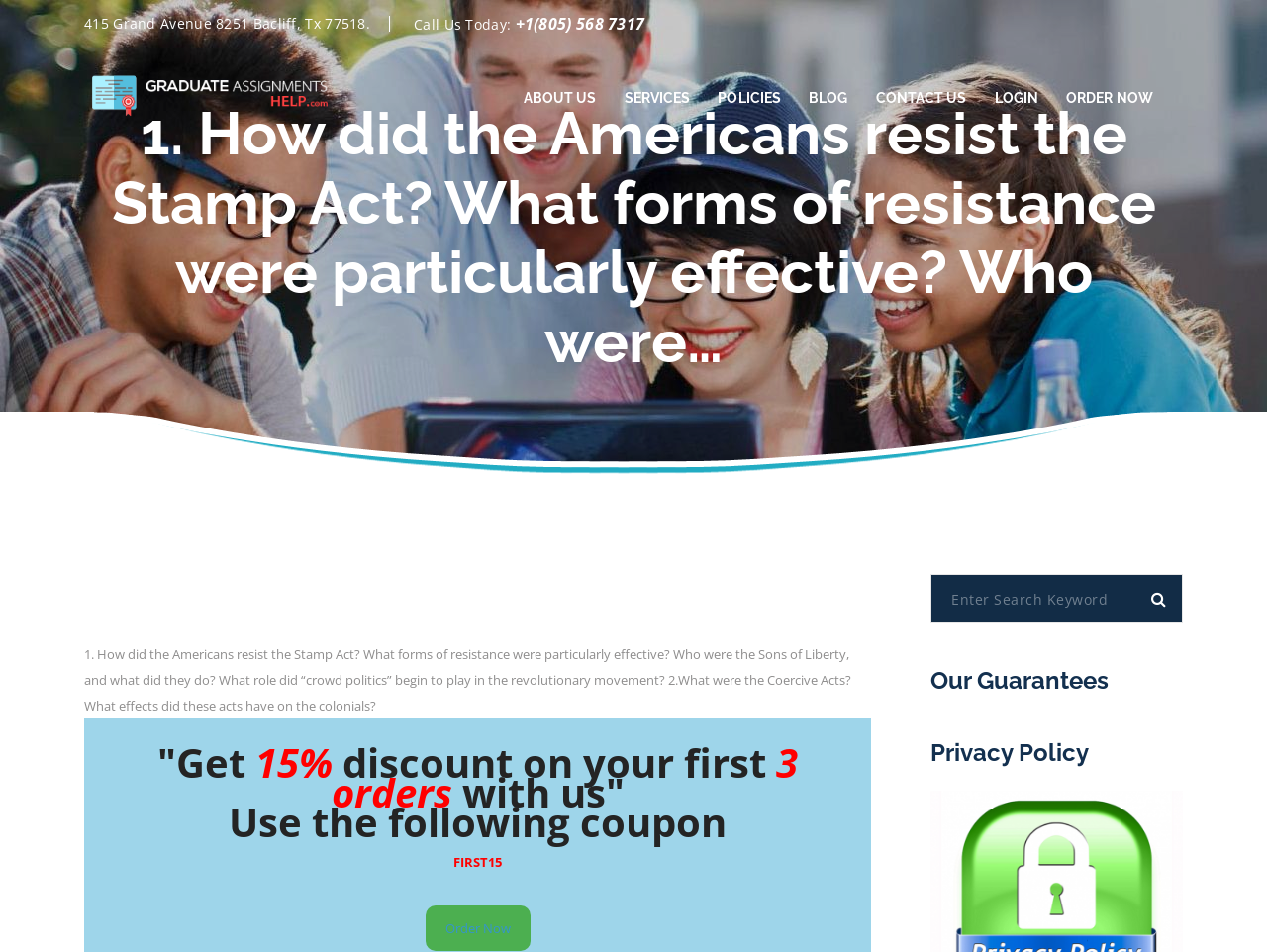Carefully examine the image and provide an in-depth answer to the question: What is the purpose of the search bar?

I found the search bar by looking at the complementary element that contains a textbox with the placeholder text 'Enter Search Keywords' and a button next to it, which suggests that it is used for searching.